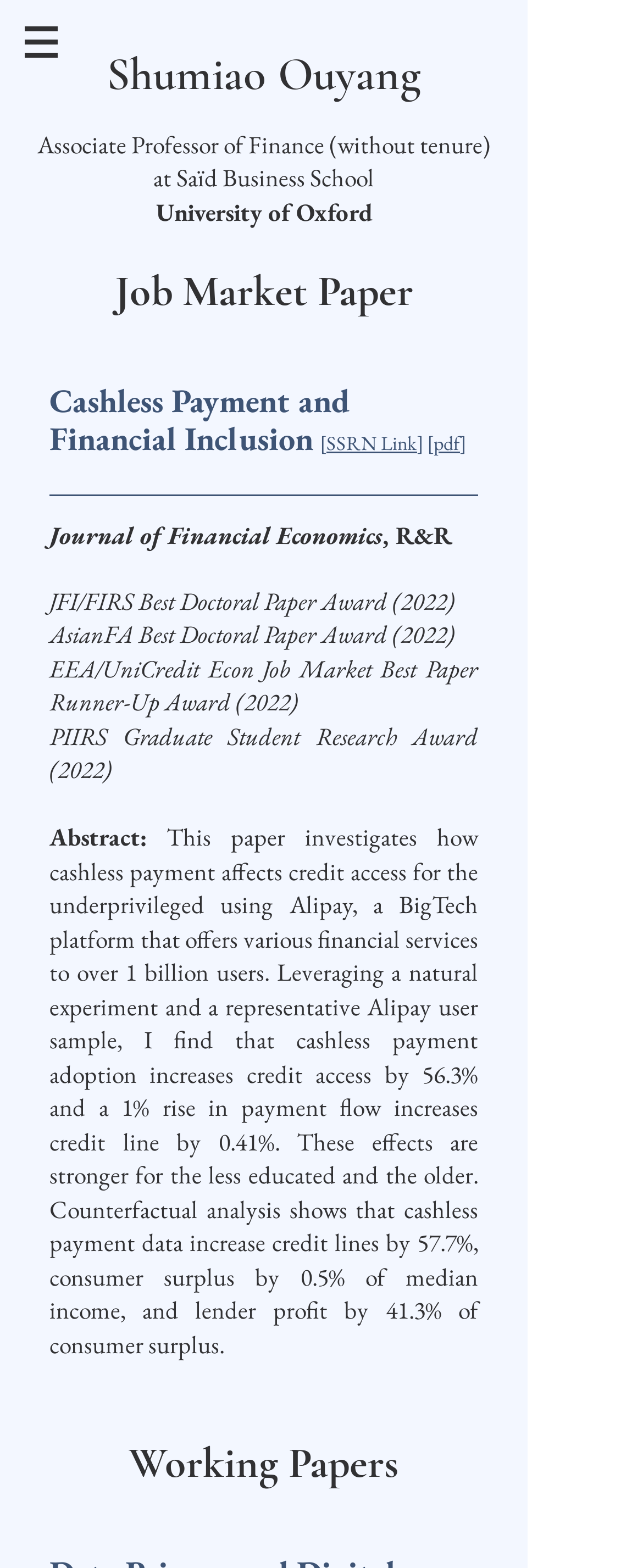What is the author's title?
Please answer the question with a single word or phrase, referencing the image.

Associate Professor of Finance